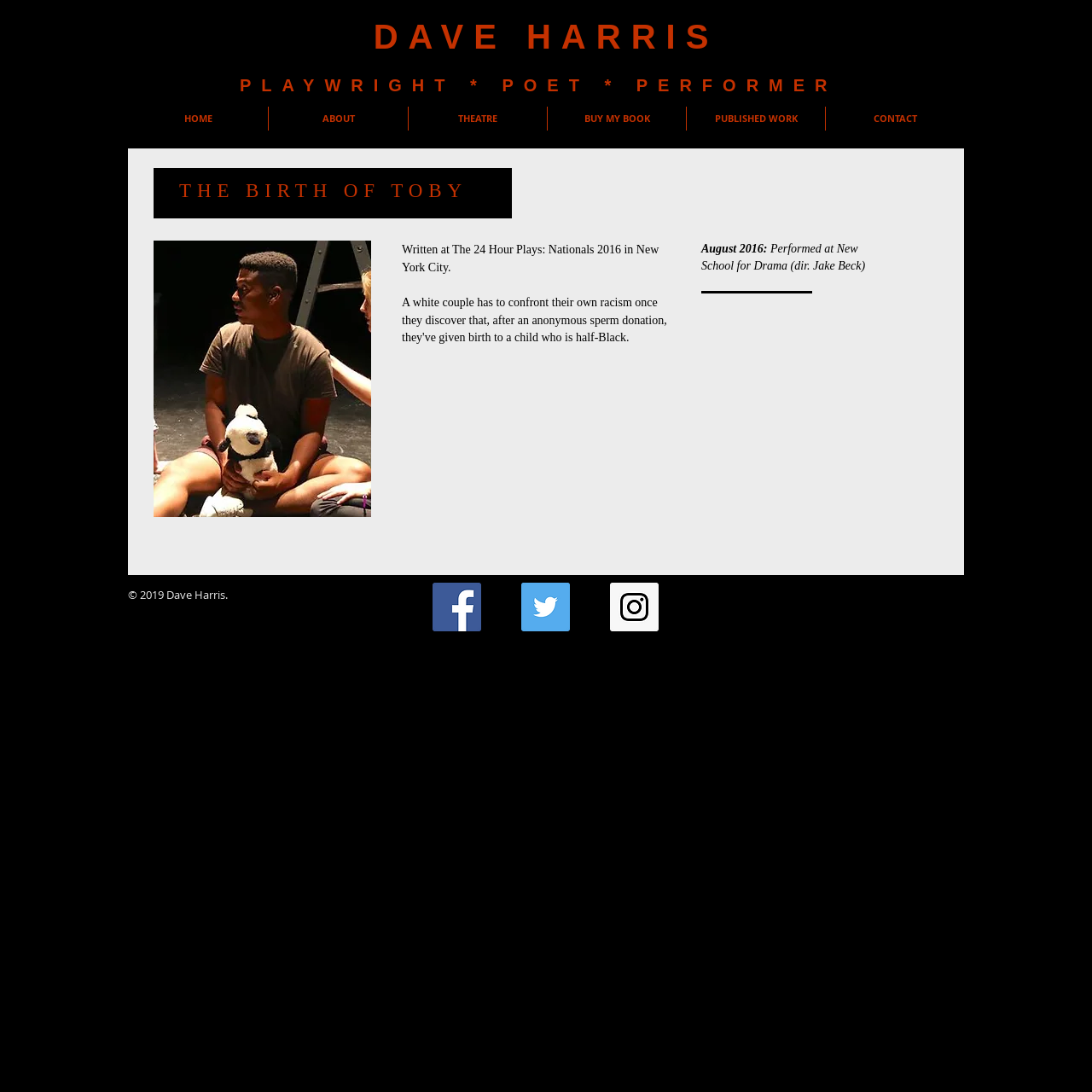Please provide a comprehensive response to the question below by analyzing the image: 
What social media platforms are available?

The social media platforms are listed in the 'Social Bar' section at the bottom of the webpage, with links to Facebook, Twitter, and Instagram, each represented by their respective social icons.